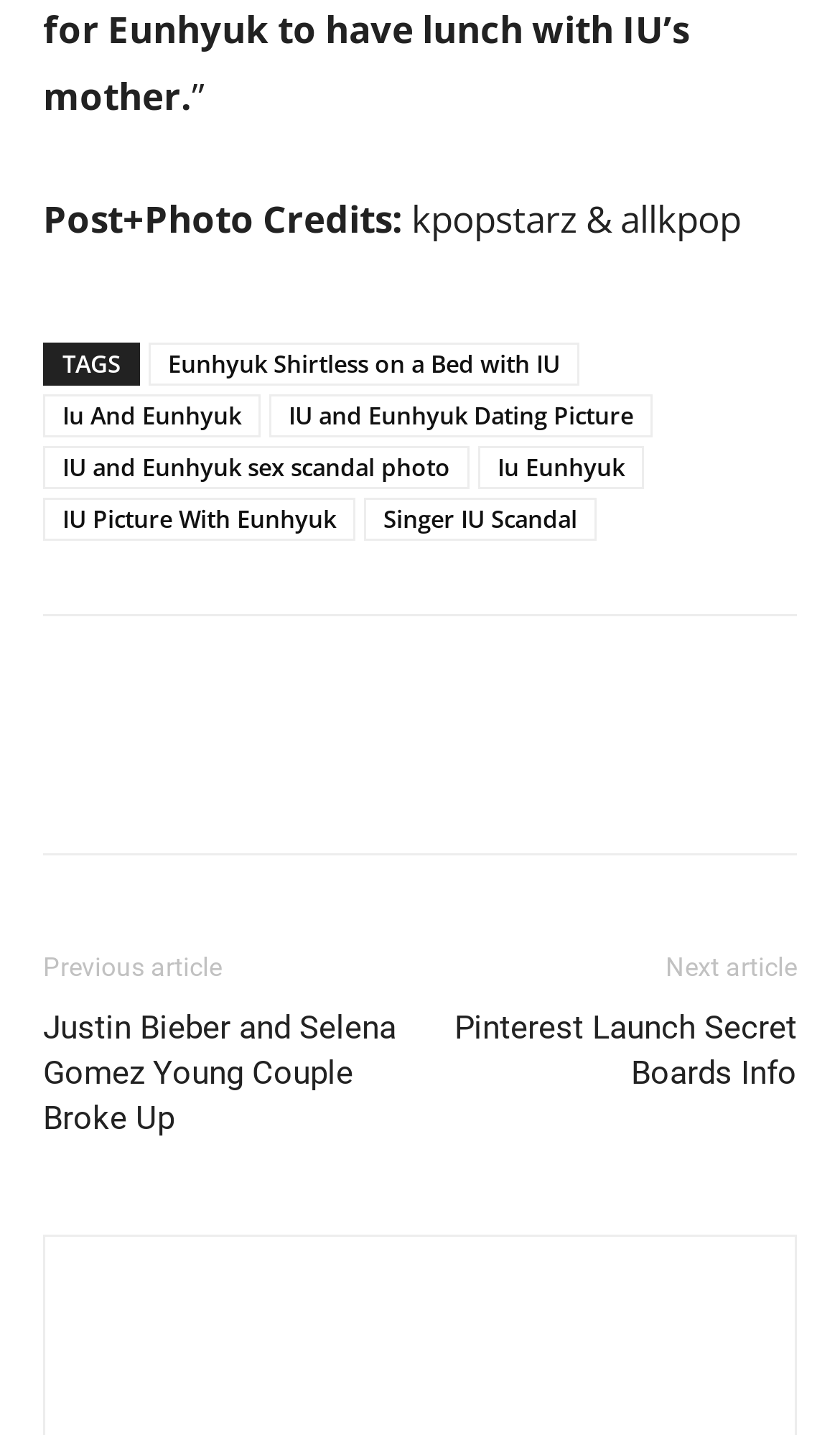Refer to the screenshot and give an in-depth answer to this question: How many links are there in the 'TAGS' section?

By counting the link elements in the 'TAGS' section, I found that there are 7 links, including 'Eunhyuk Shirtless on a Bed with IU', 'Iu And Eunhyuk', and so on.